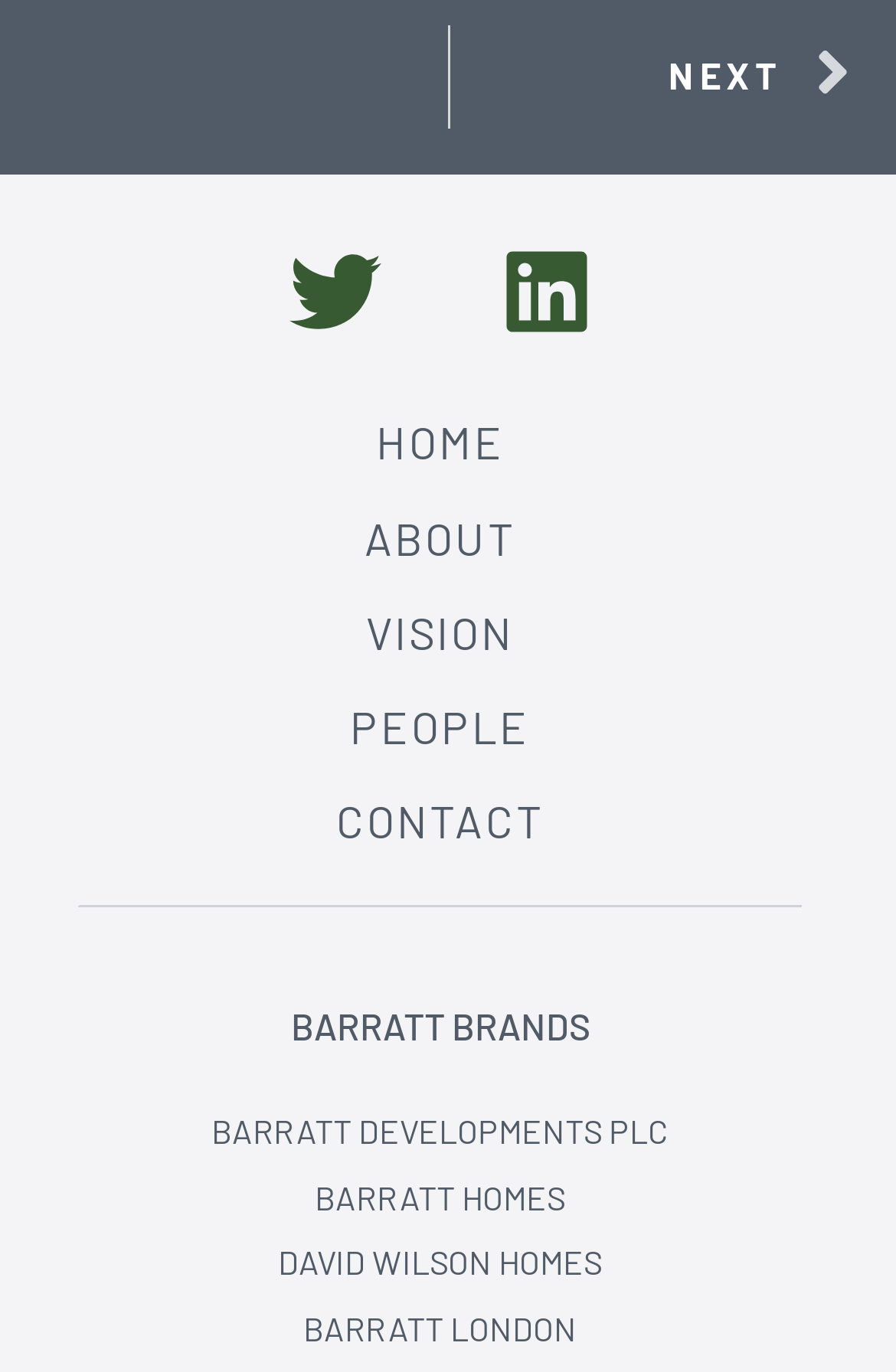Please specify the bounding box coordinates of the region to click in order to perform the following instruction: "go to home page".

[0.086, 0.297, 0.896, 0.349]